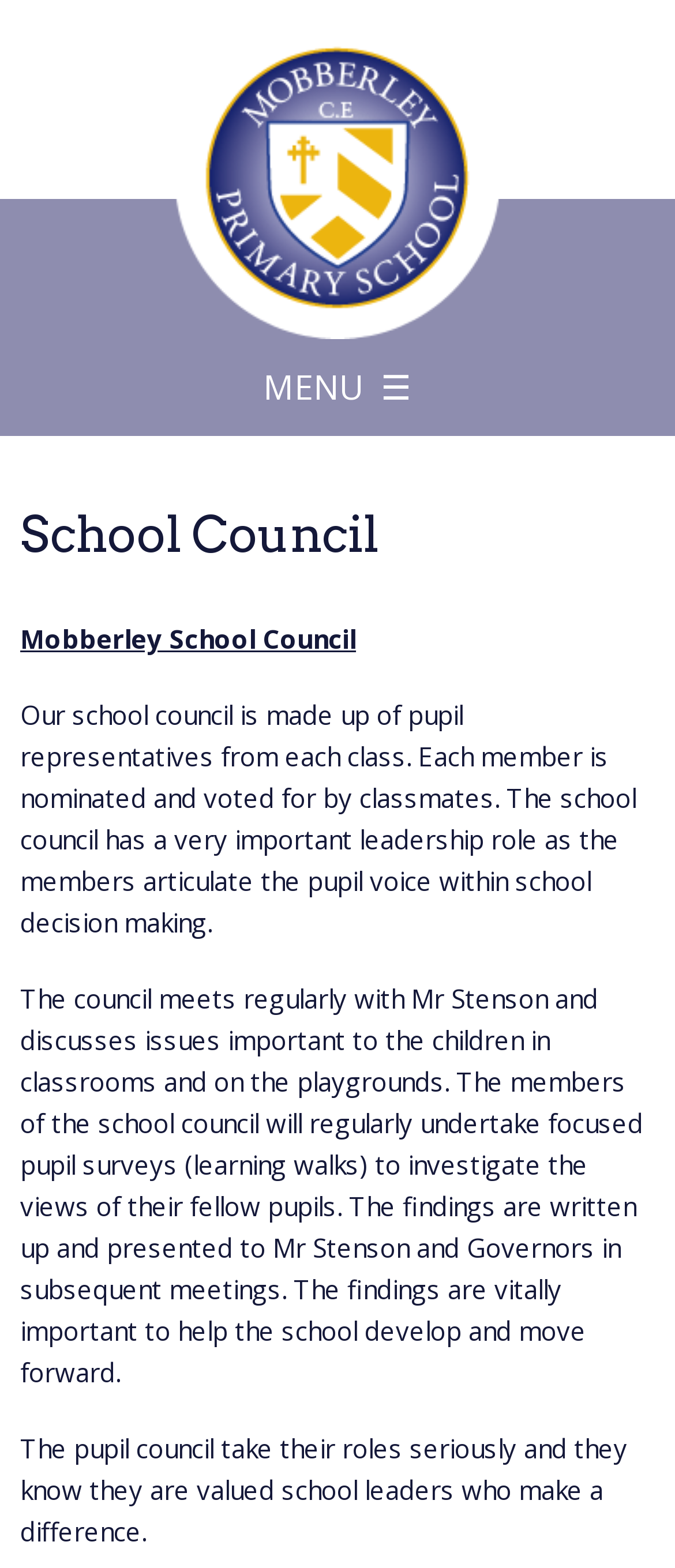Based on the image, give a detailed response to the question: What do the school council members undertake to investigate pupil views?

The static text element states that the school council members 'regularly undertake focused pupil surveys (learning walks) to investigate the views of their fellow pupils'. This suggests that the school council members use surveys and learning walks to gather information about the views and opinions of their fellow pupils.